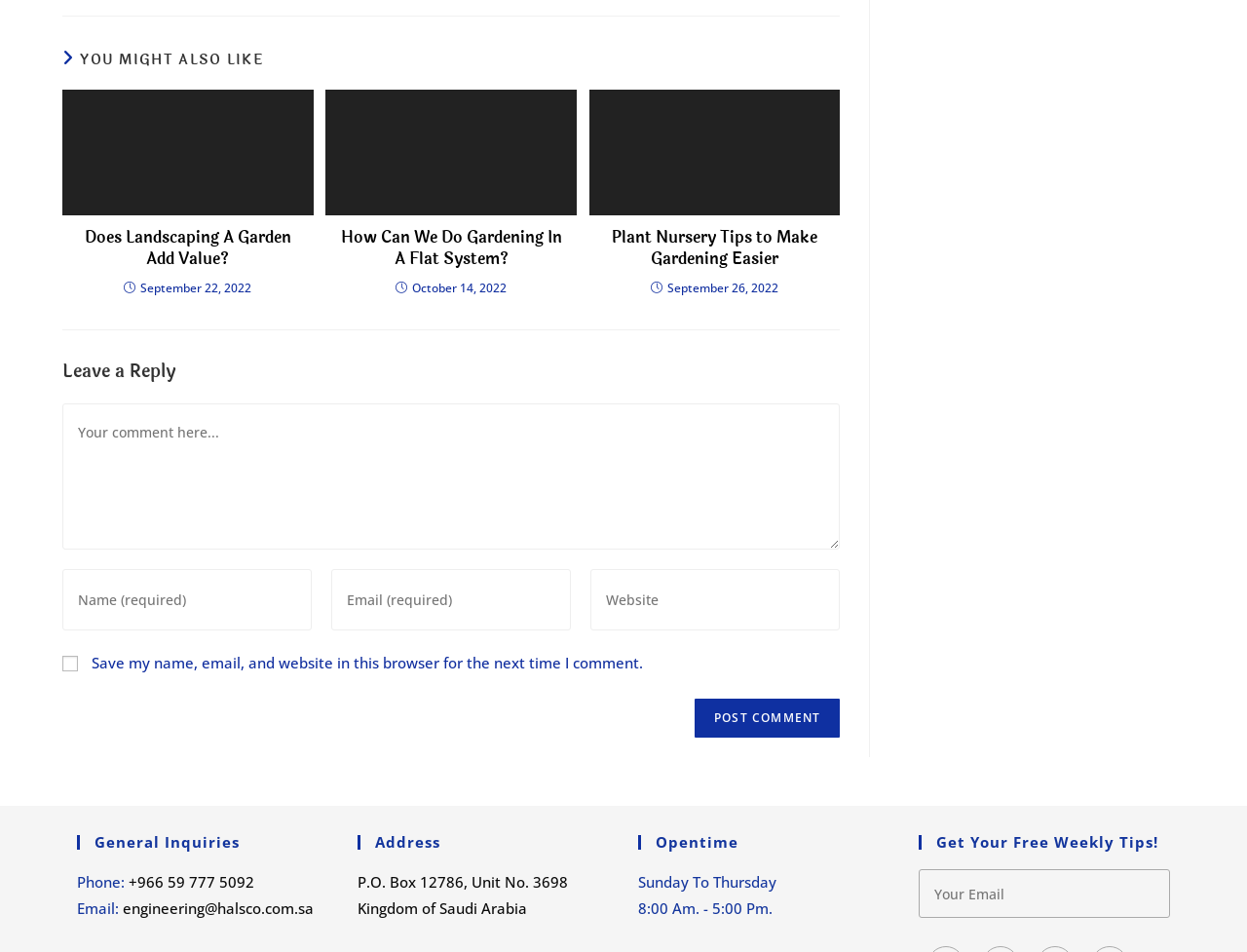Based on the element description, predict the bounding box coordinates (top-left x, top-left y, bottom-right x, bottom-right y) for the UI element in the screenshot: +966 59 777 5092

[0.103, 0.916, 0.204, 0.937]